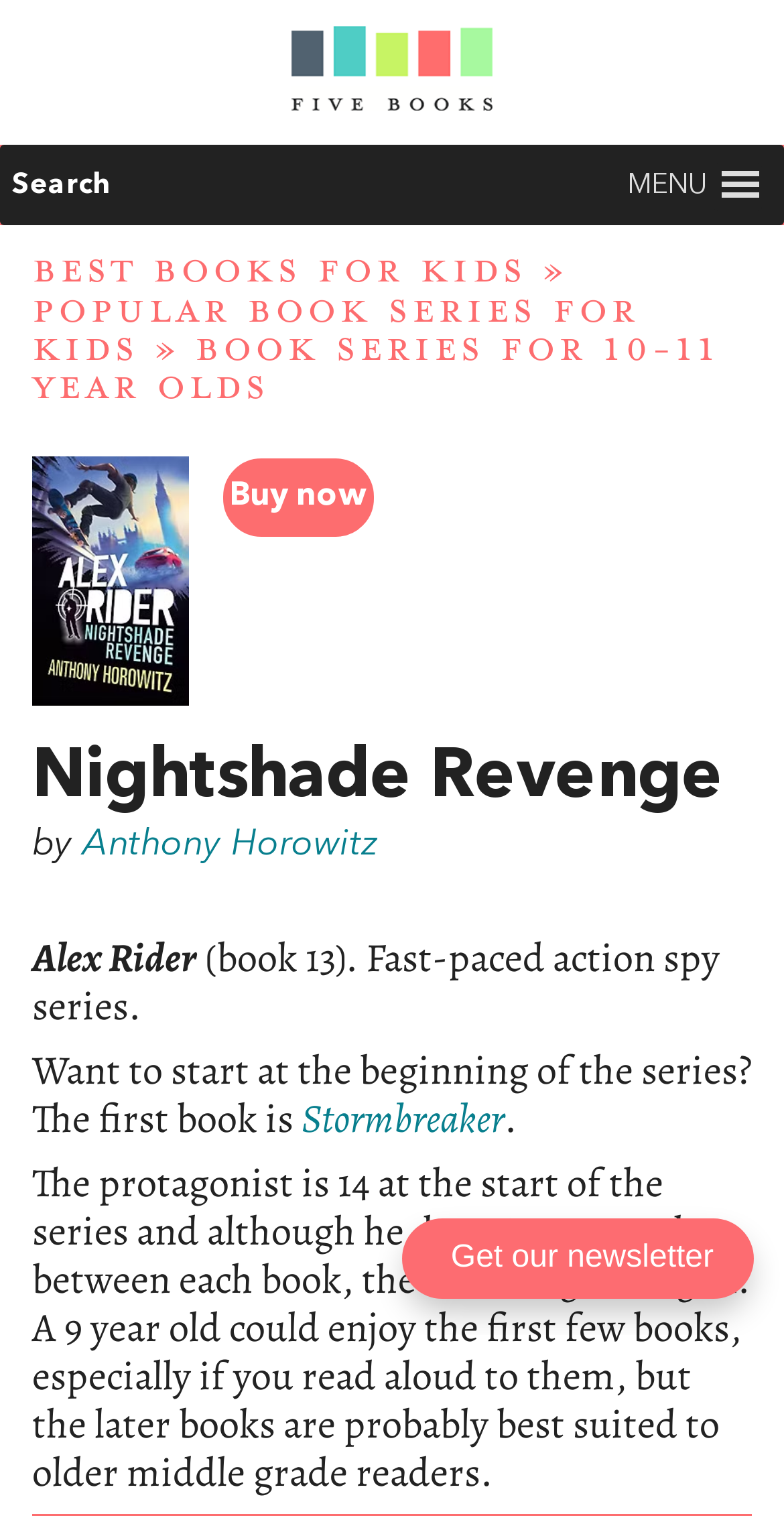What is the title of the first book in the series?
Analyze the screenshot and provide a detailed answer to the question.

I found the answer by looking at the link elements on the webpage. The text 'Want to start at the beginning of the series? The first book is Stormbreaker.' suggests that Stormbreaker is the title of the first book in the series.